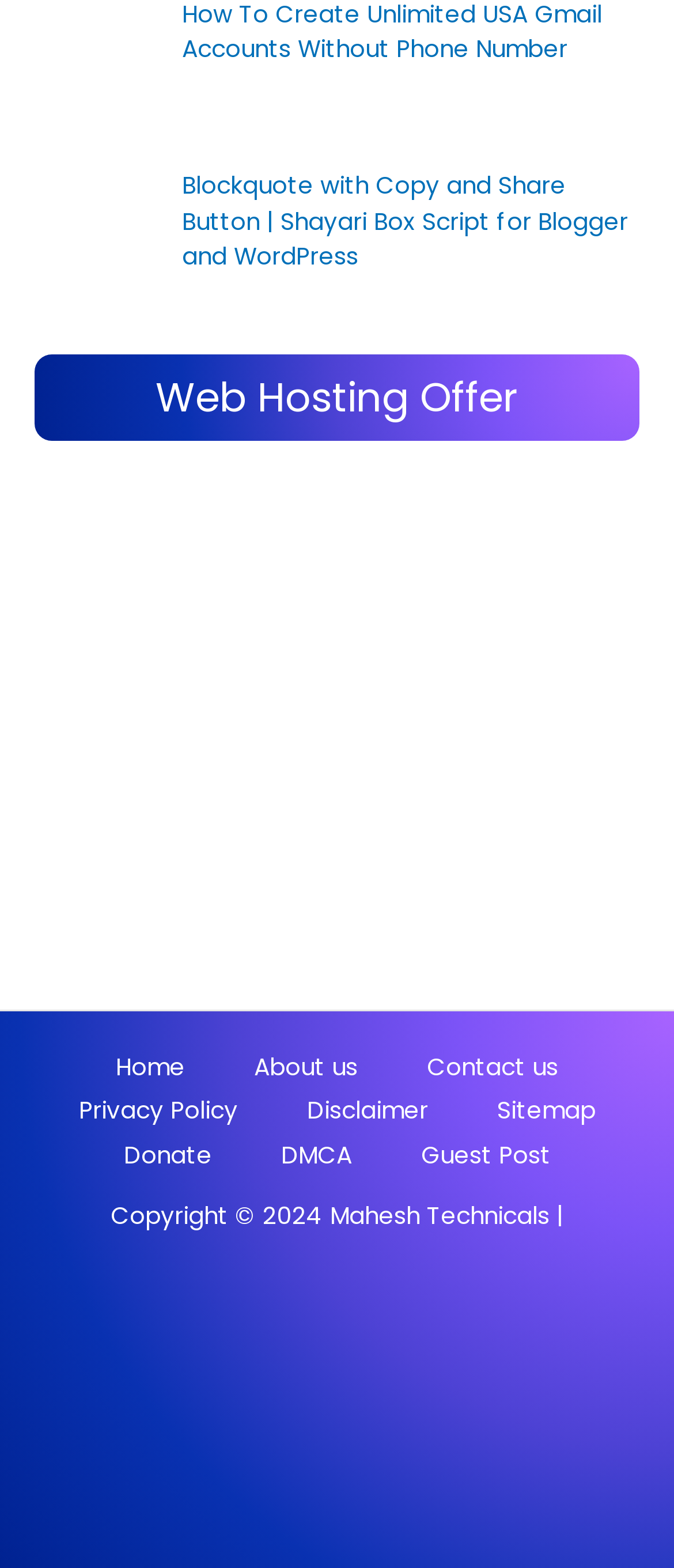Pinpoint the bounding box coordinates for the area that should be clicked to perform the following instruction: "View the Sitemap".

None